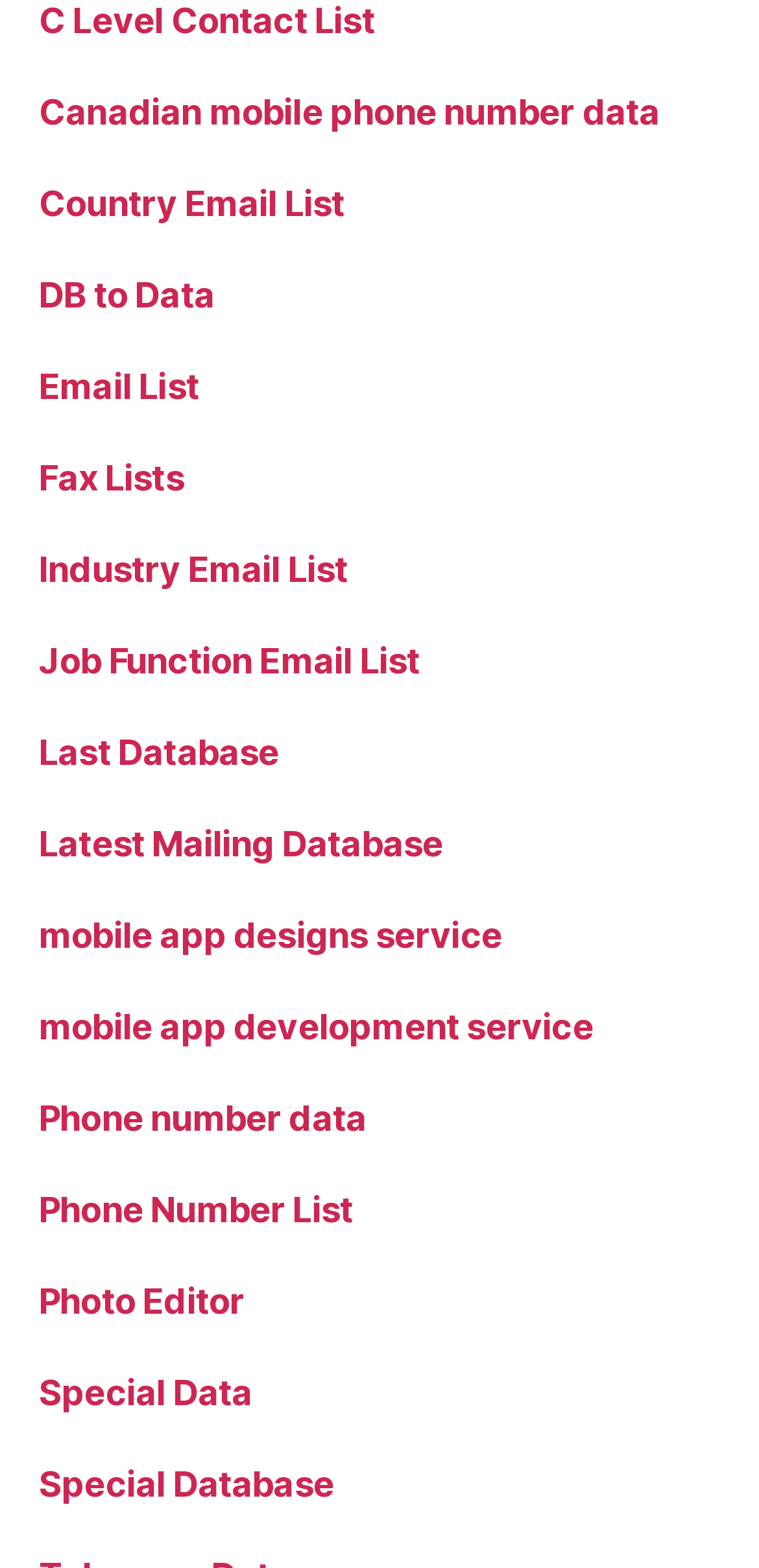Are there any links related to email lists?
Using the image as a reference, answer with just one word or a short phrase.

Yes